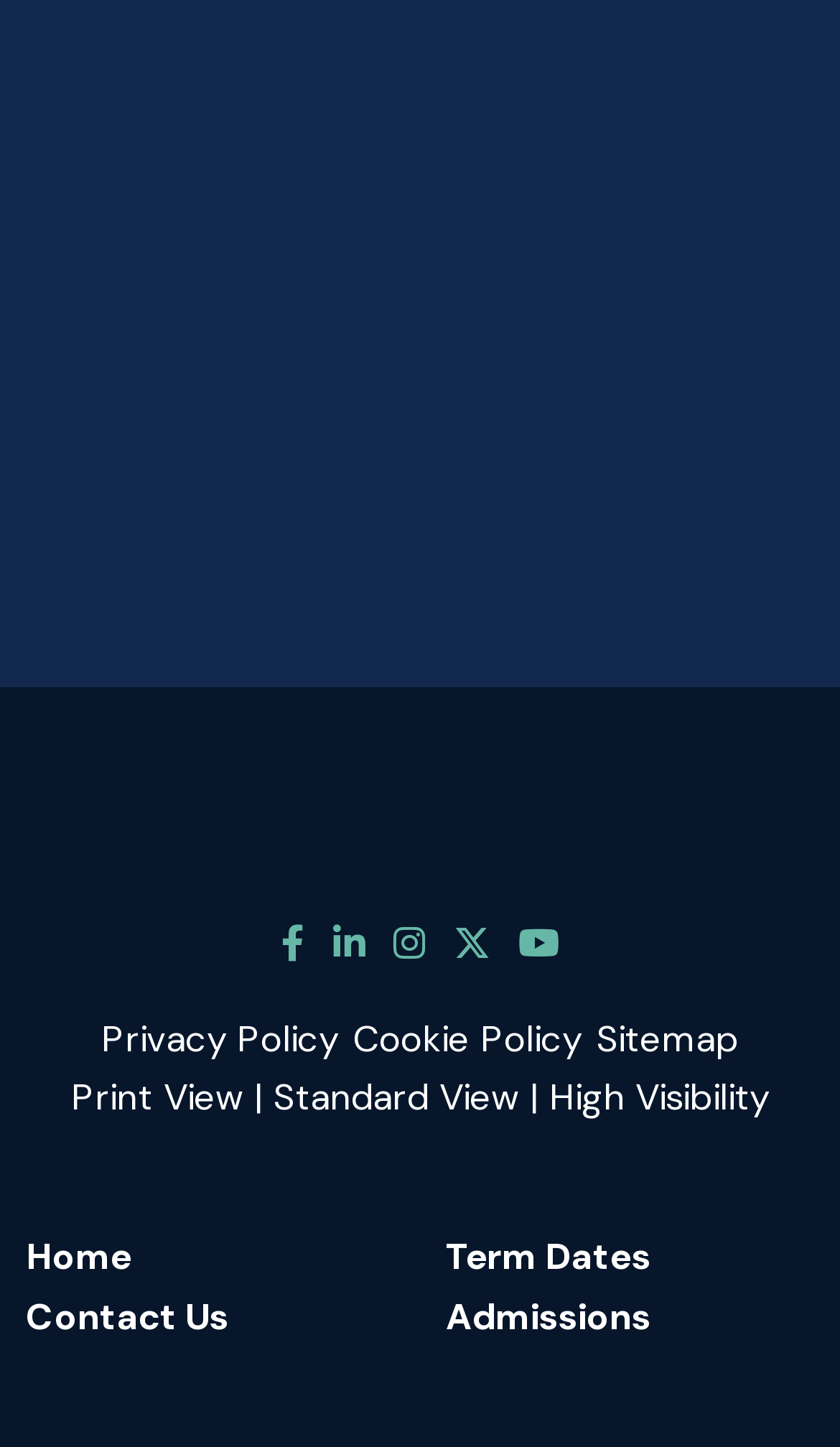What is the name of the school?
Look at the image and answer with only one word or phrase.

Broomwood